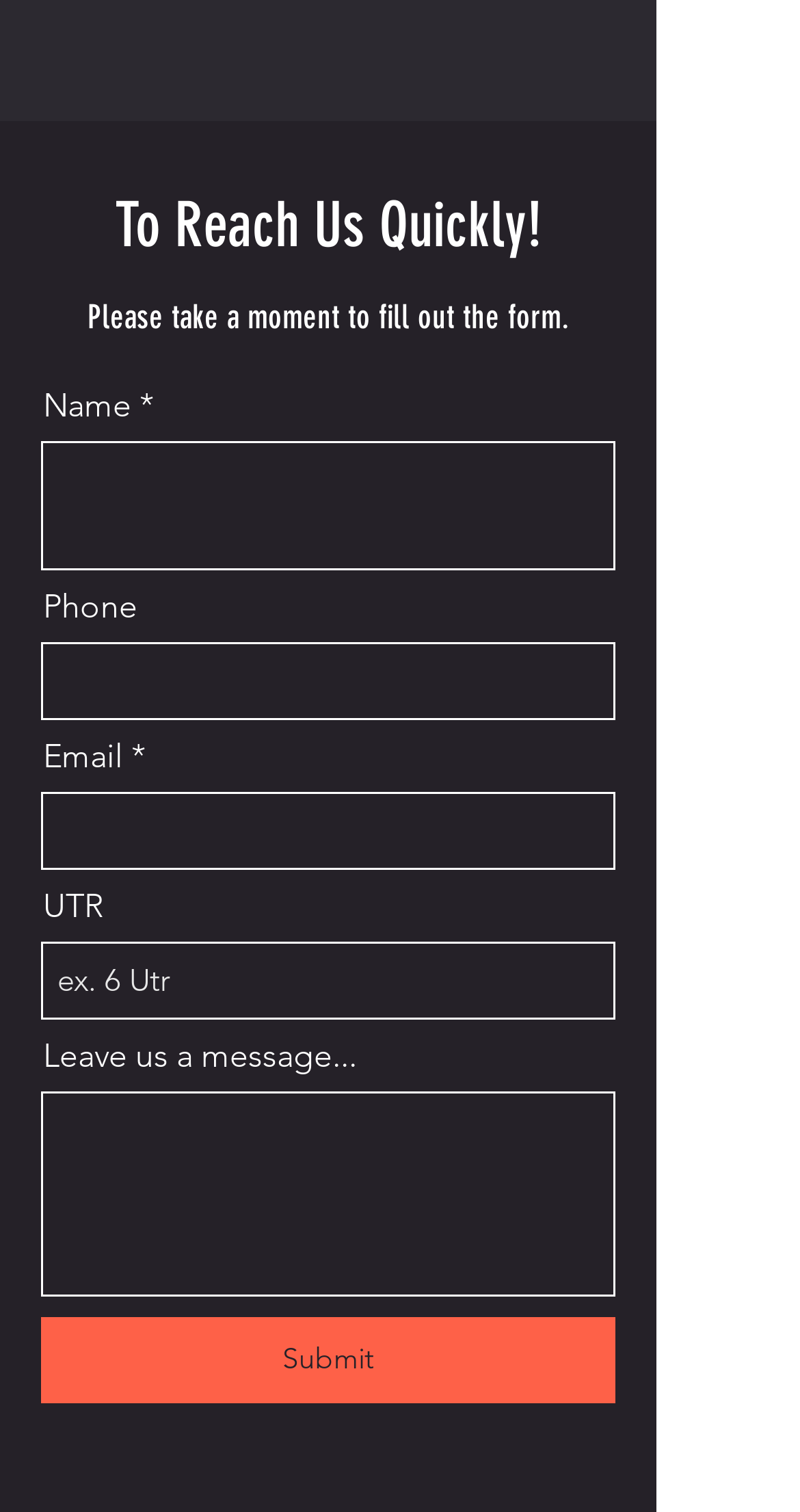Based on the provided description, "parent_node: Leave us a message...", find the bounding box of the corresponding UI element in the screenshot.

[0.051, 0.722, 0.769, 0.857]